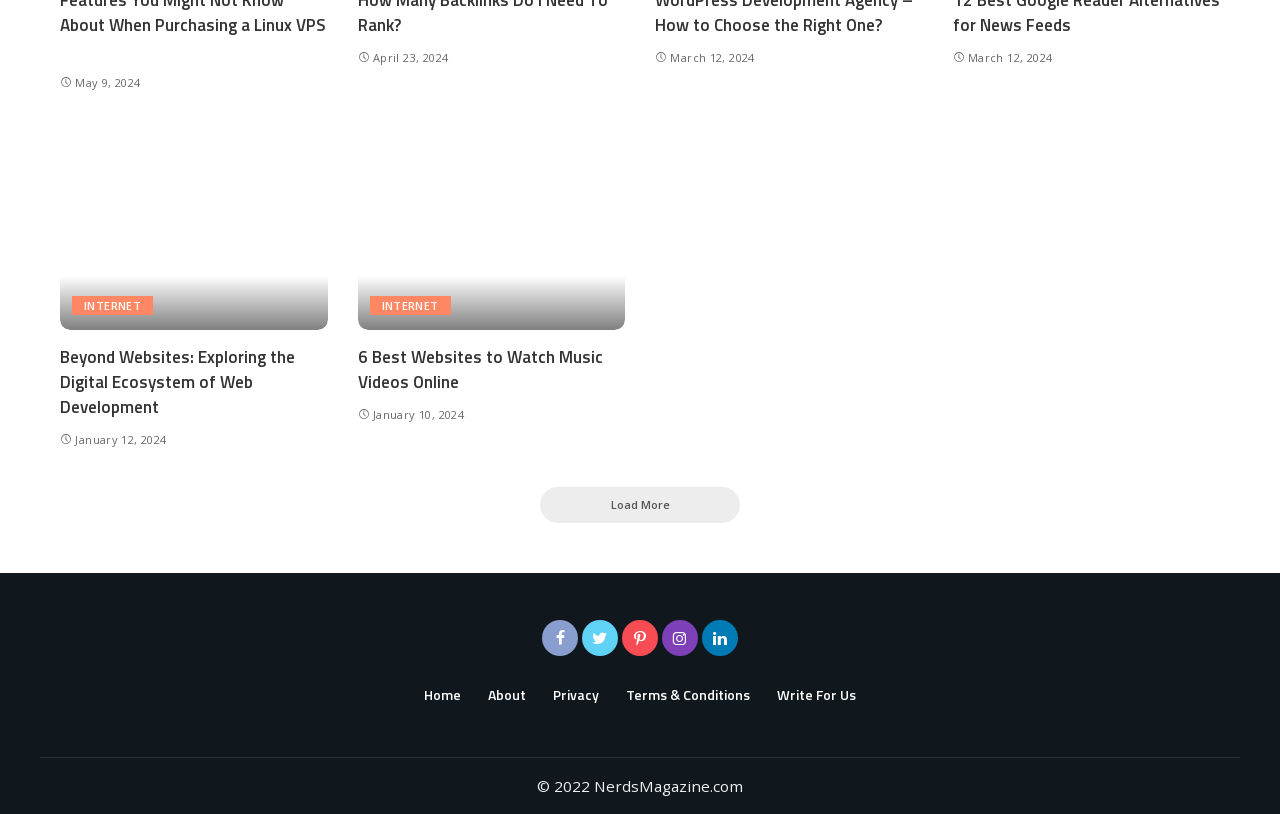Please identify the bounding box coordinates of where to click in order to follow the instruction: "Visit the 'Beyond Websites: Exploring the Digital Ecosystem of Web Development' page".

[0.047, 0.424, 0.256, 0.515]